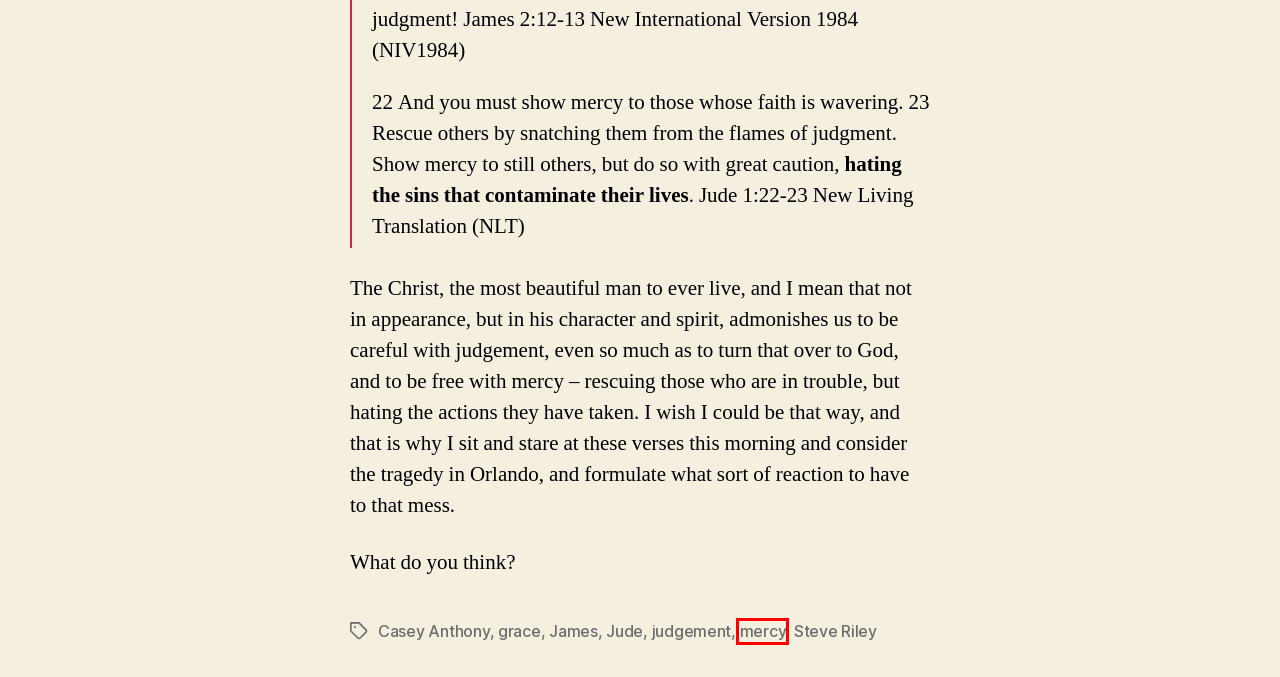Using the screenshot of a webpage with a red bounding box, pick the webpage description that most accurately represents the new webpage after the element inside the red box is clicked. Here are the candidates:
A. Daily Buffet – …but I buffet my body, and bring it into bondage;
B. The Verdict – Daily Buffet
C. mercy – Daily Buffet
D. Casey Anthony – Daily Buffet
E. Jason – Daily Buffet
F. Steve Riley – Daily Buffet
G. grace – Daily Buffet
H. James – Daily Buffet

C